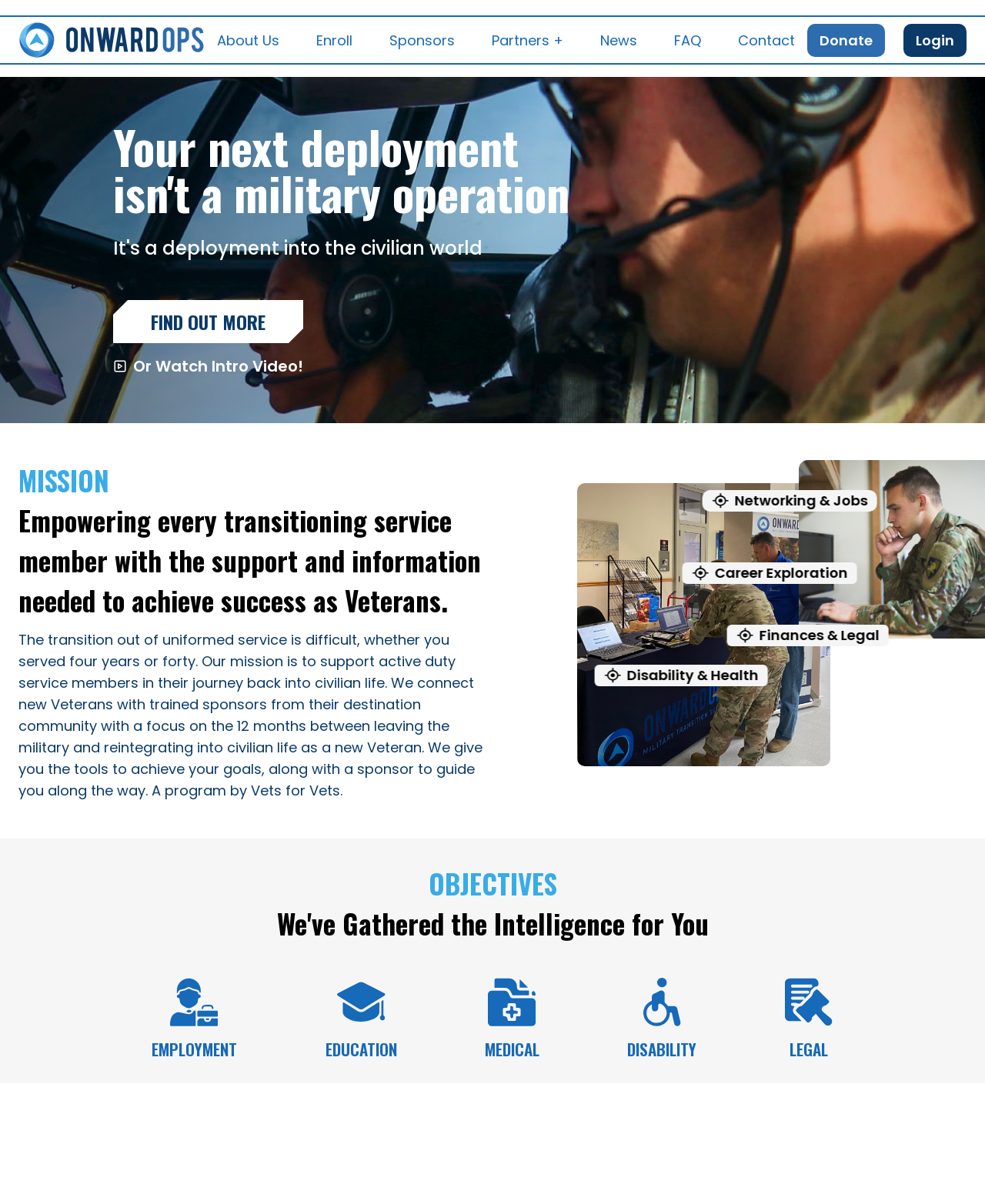Find the bounding box coordinates for the element that must be clicked to complete the instruction: "Click the 'FIND OUT MORE' button". The coordinates should be four float numbers between 0 and 1, indicated as [left, top, right, bottom].

[0.115, 0.249, 0.308, 0.285]